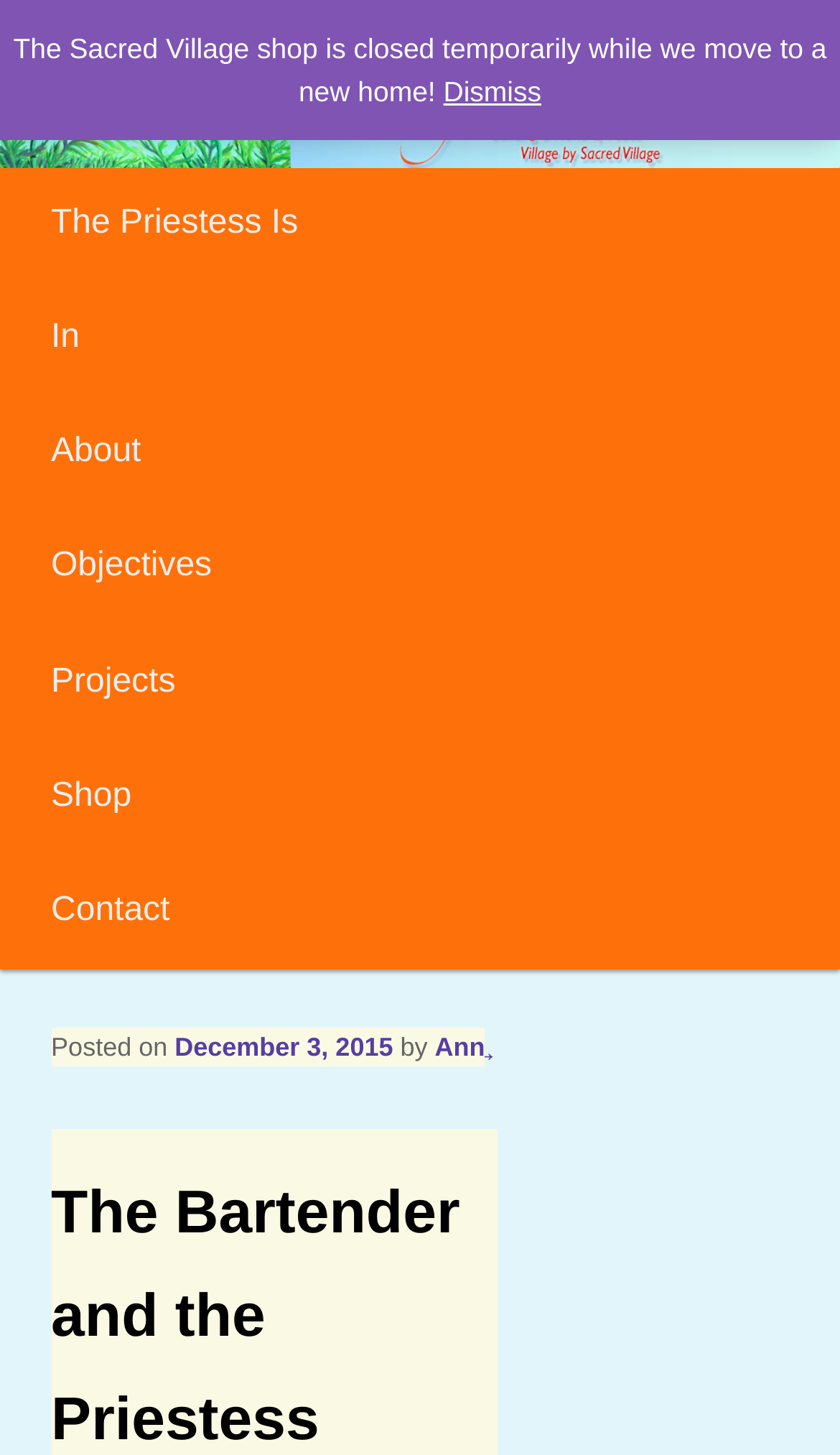Create an in-depth description of the webpage, covering main sections.

The webpage is titled "The Bartender and the Priestess Speak from Their Hearts: Syria | Sacred Village". At the top left, there is a heading "Sacred Village" with a link to the same name. Below it, there is another heading "Building a World of Peace, Village by Sacred Village." 

On the top right, there is a search textbox with a label "Search". Below the search box, there is a main menu section with links to "Skip to primary content" and "Skip to secondary content". 

To the left of the main content area, there is a vertical menu with links to "The Priestess Is In", "About", "Objectives", "Projects", "Shop", and "Contact". 

The main content area has a notification at the top, stating that "The Sacred Village shop is closed temporarily while we move to a new home!" with a "Dismiss" button to the right. 

Below the notification, there is a blog post or article, which is not explicitly titled, but its content is related to the Syrian refugee crisis, as indicated by the meta description. The post has a date "December 3, 2015" and is written by "Ann". 

At the bottom of the page, there is a post navigation section with links to "← Previous" and "Next →" posts.